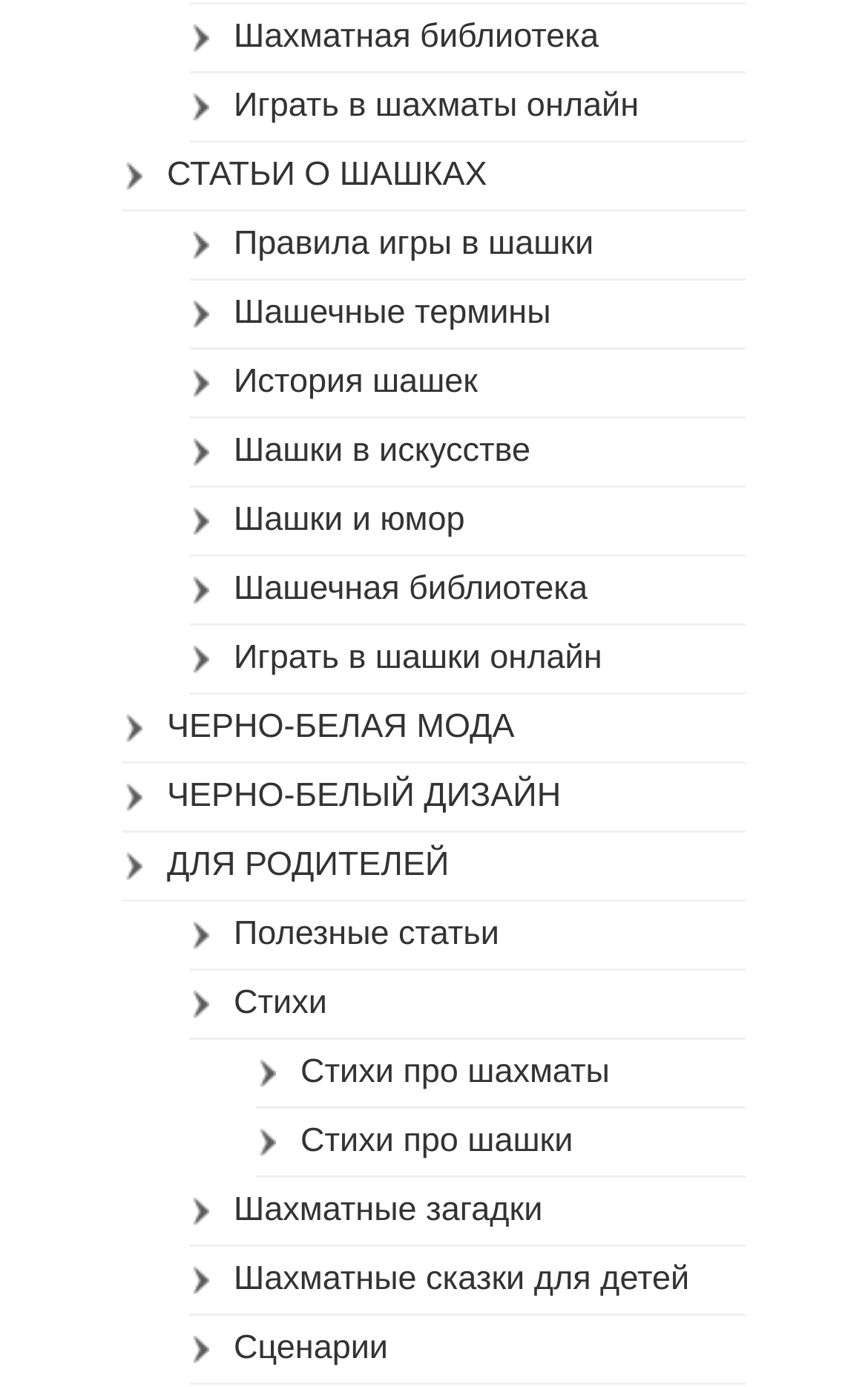Extract the bounding box coordinates for the HTML element that matches this description: "ЧЕРНО-БЕЛЫЙ ДИЗАЙН". The coordinates should be four float numbers between 0 and 1, i.e., [left, top, right, bottom].

[0.141, 0.551, 0.859, 0.601]